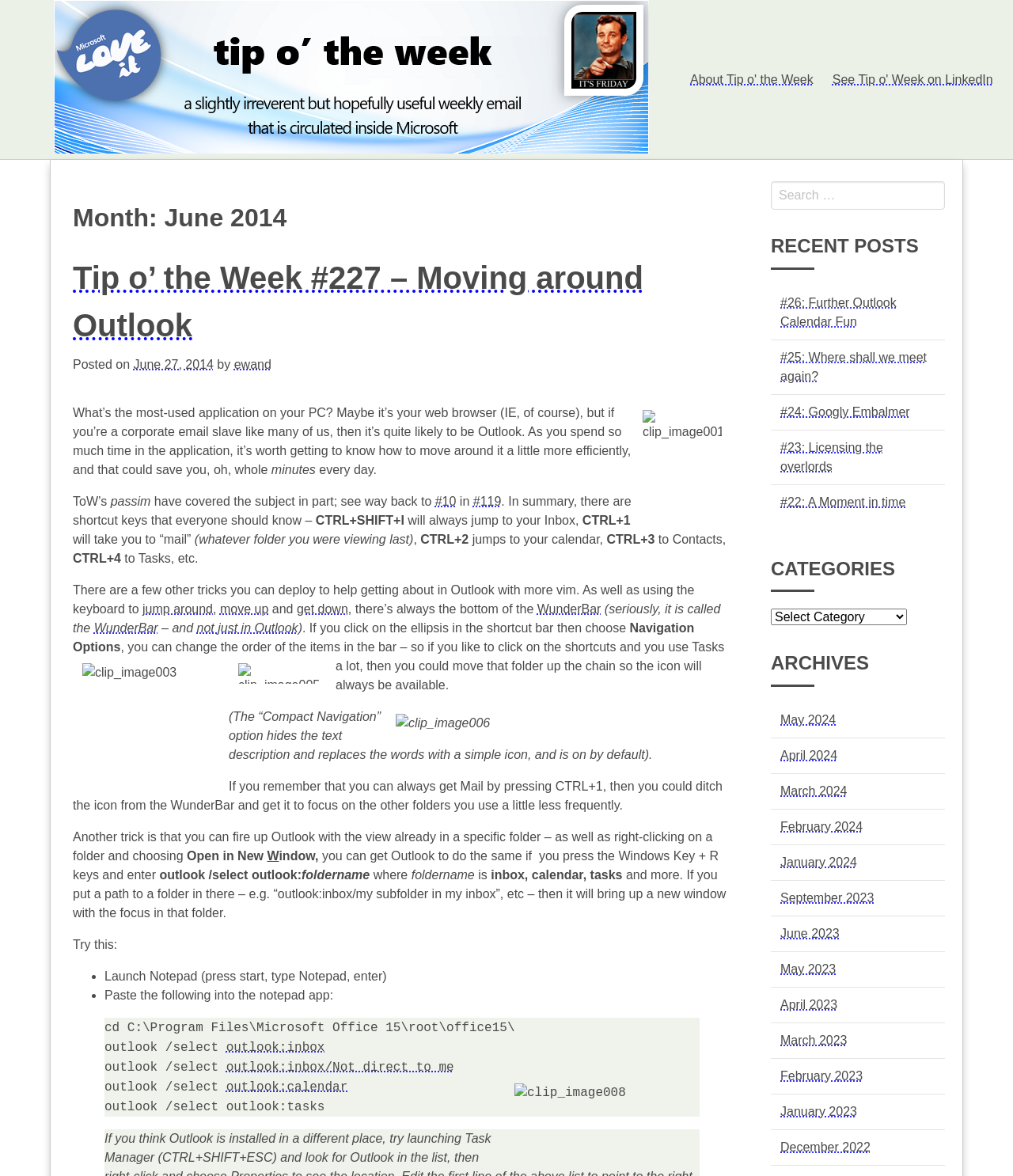Find and provide the bounding box coordinates for the UI element described here: "name="s" placeholder="Search …" title="Search for:"". The coordinates should be given as four float numbers between 0 and 1: [left, top, right, bottom].

[0.761, 0.154, 0.933, 0.178]